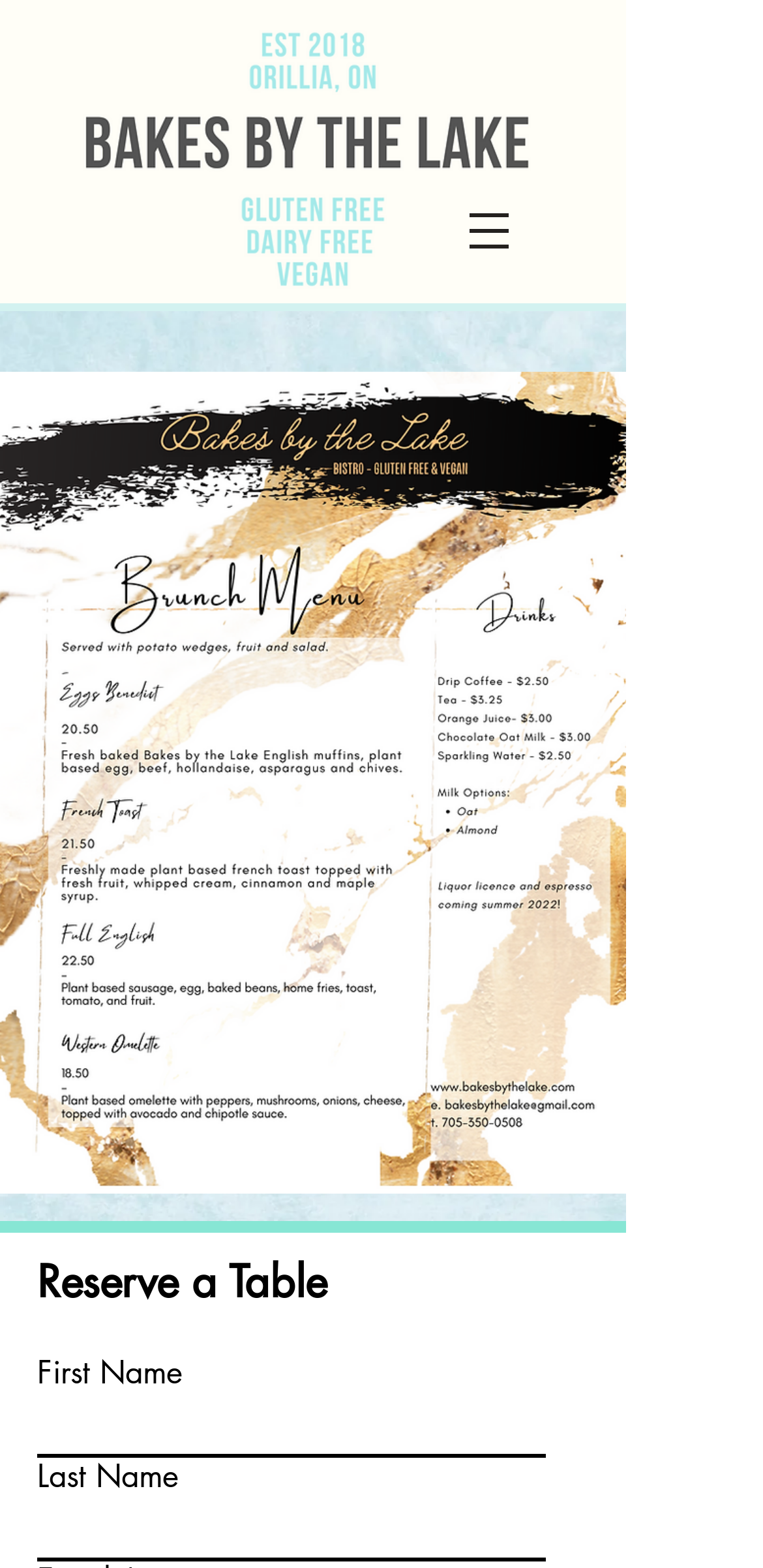Identify the main heading from the webpage and provide its text content.

you will receive an email within 48 hrs confirming your reservation.